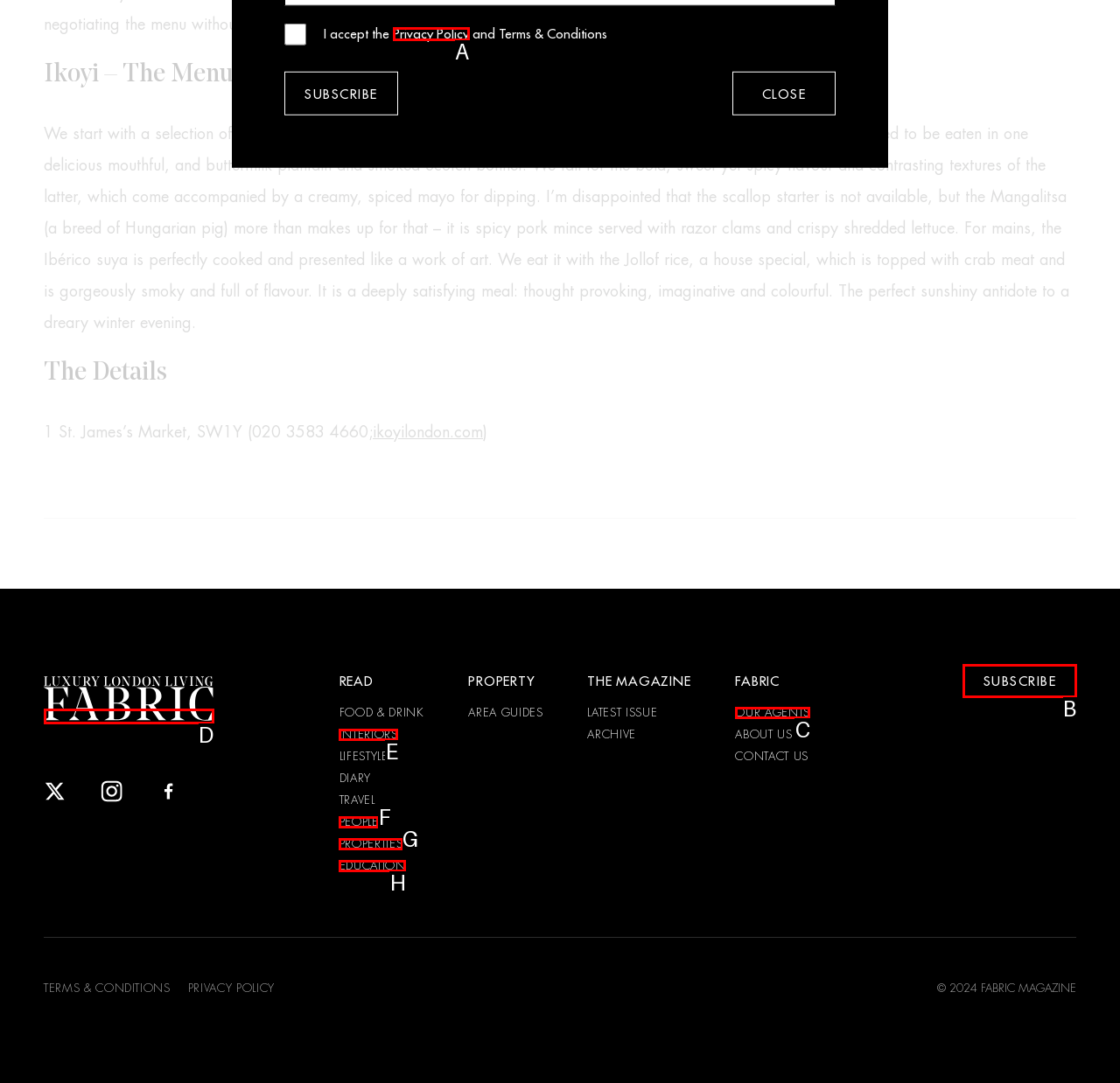Choose the HTML element that best fits the description: People. Answer with the option's letter directly.

F